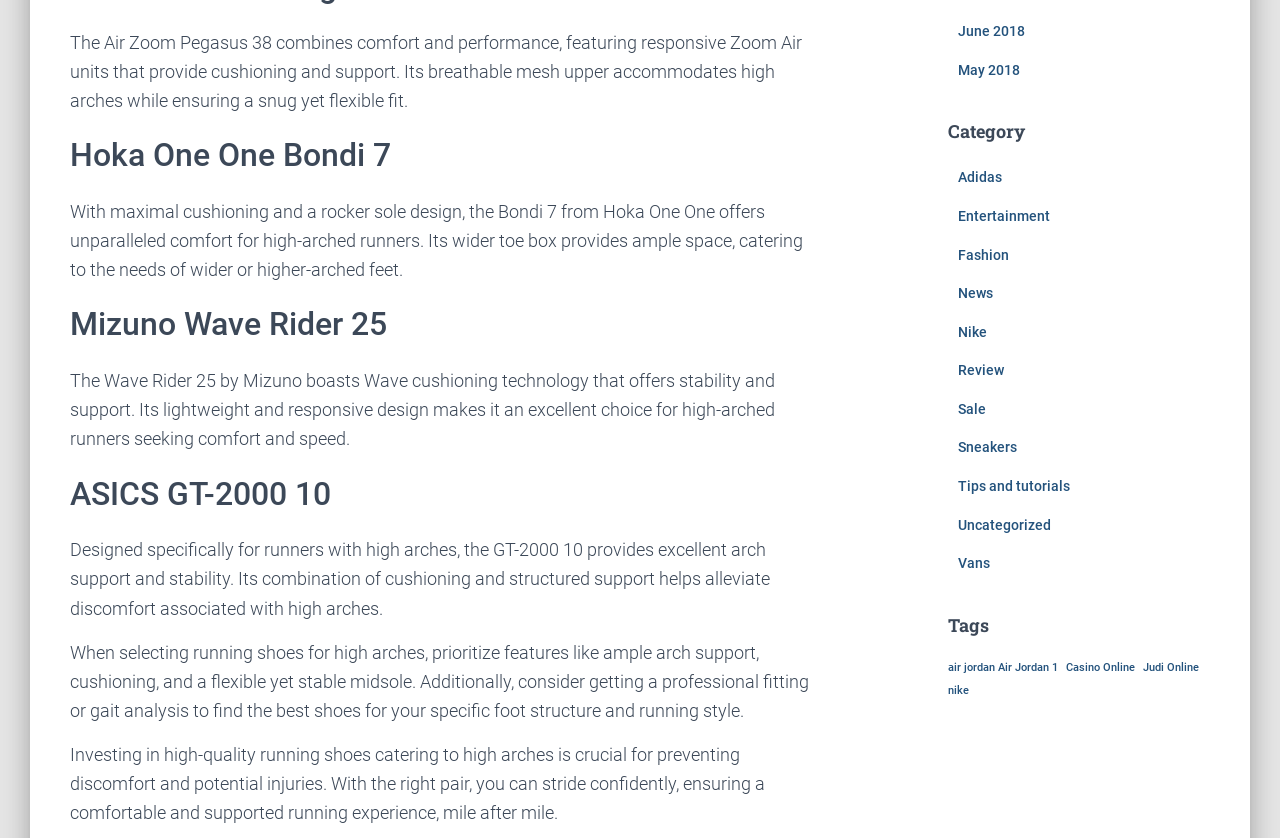Locate the bounding box coordinates of the element I should click to achieve the following instruction: "Click on the 'Tips and tutorials' link".

[0.748, 0.57, 0.836, 0.59]